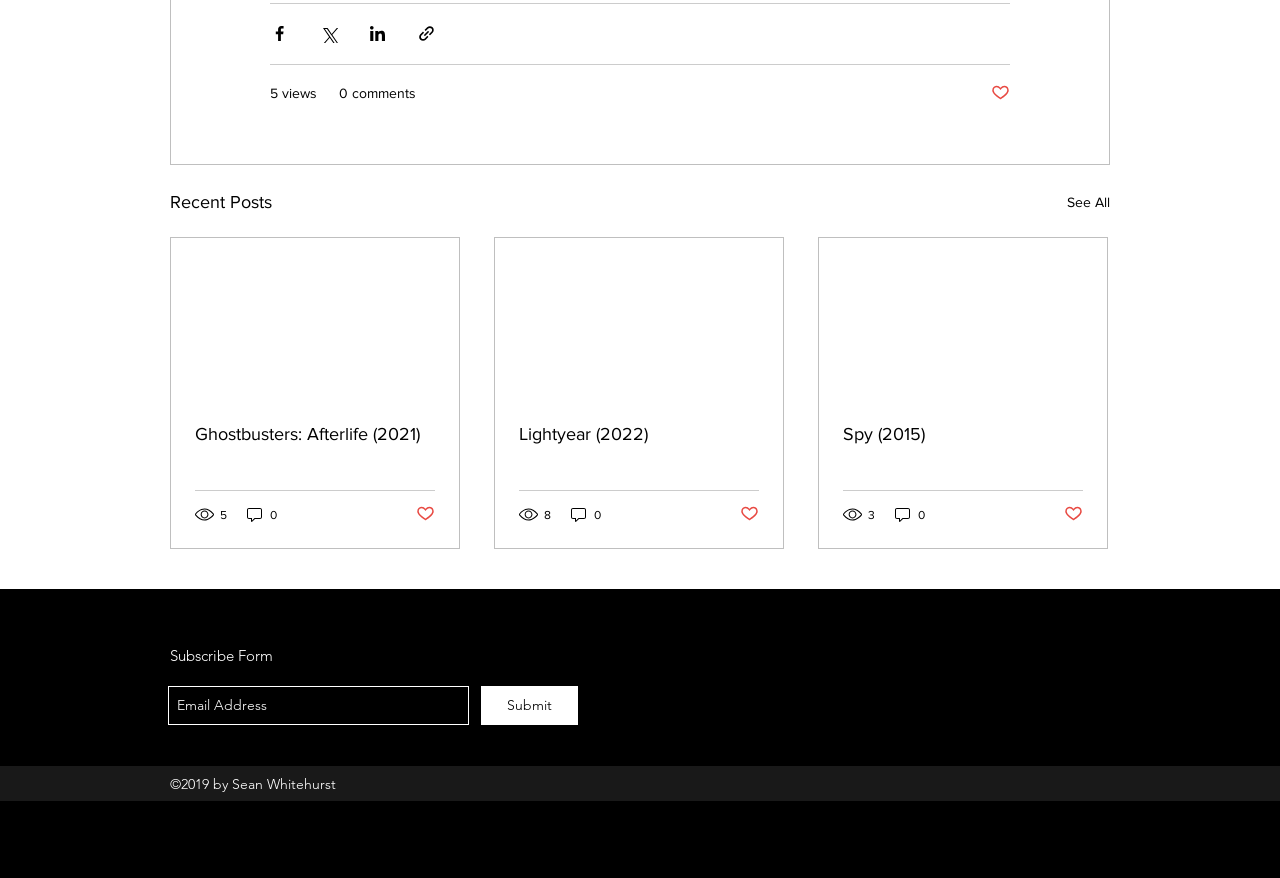Locate the bounding box coordinates of the clickable part needed for the task: "Submit".

[0.376, 0.781, 0.452, 0.826]